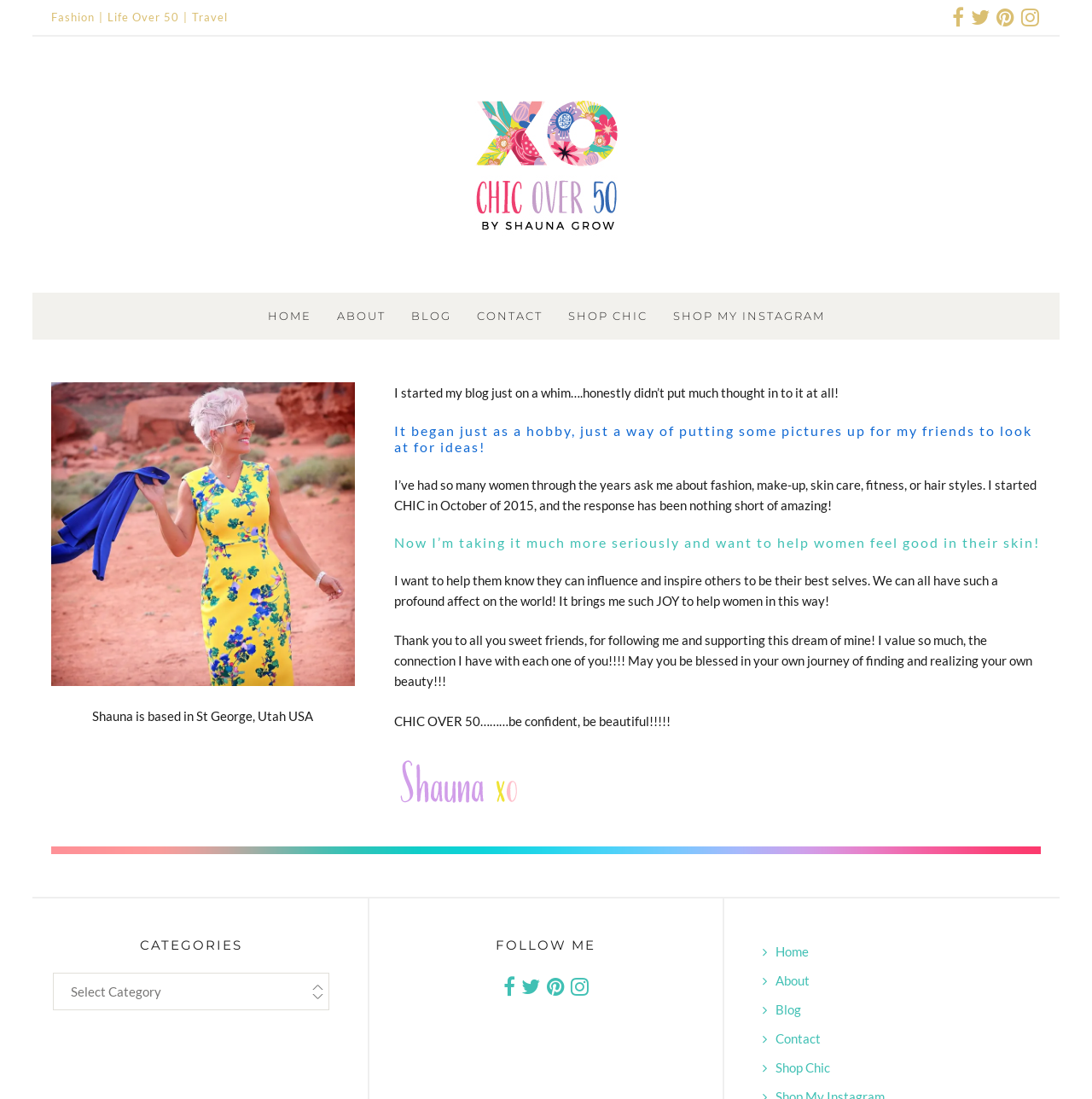Please identify the coordinates of the bounding box for the clickable region that will accomplish this instruction: "Explore Categories".

[0.048, 0.885, 0.301, 0.92]